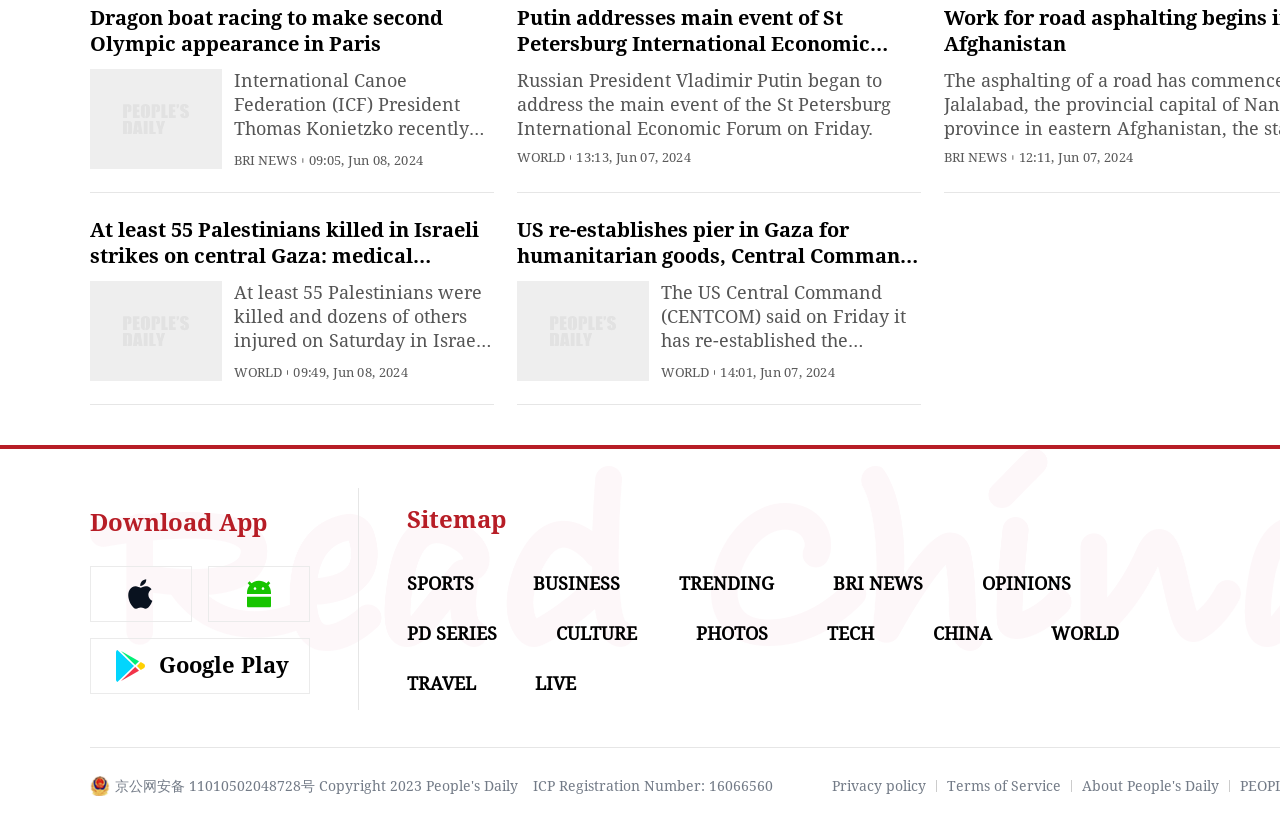What are the categories listed at the bottom of the webpage?
Using the image as a reference, give an elaborate response to the question.

The categories listed at the bottom of the webpage include 'SPORTS', 'BUSINESS', 'TRENDING', 'BRI NEWS', 'OPINIONS', 'PD SERIES', 'CULTURE', 'PHOTOS', 'TECH', 'CHINA', 'WORLD', 'TRAVEL', and 'LIVE', as indicated by the StaticText elements with these category names.